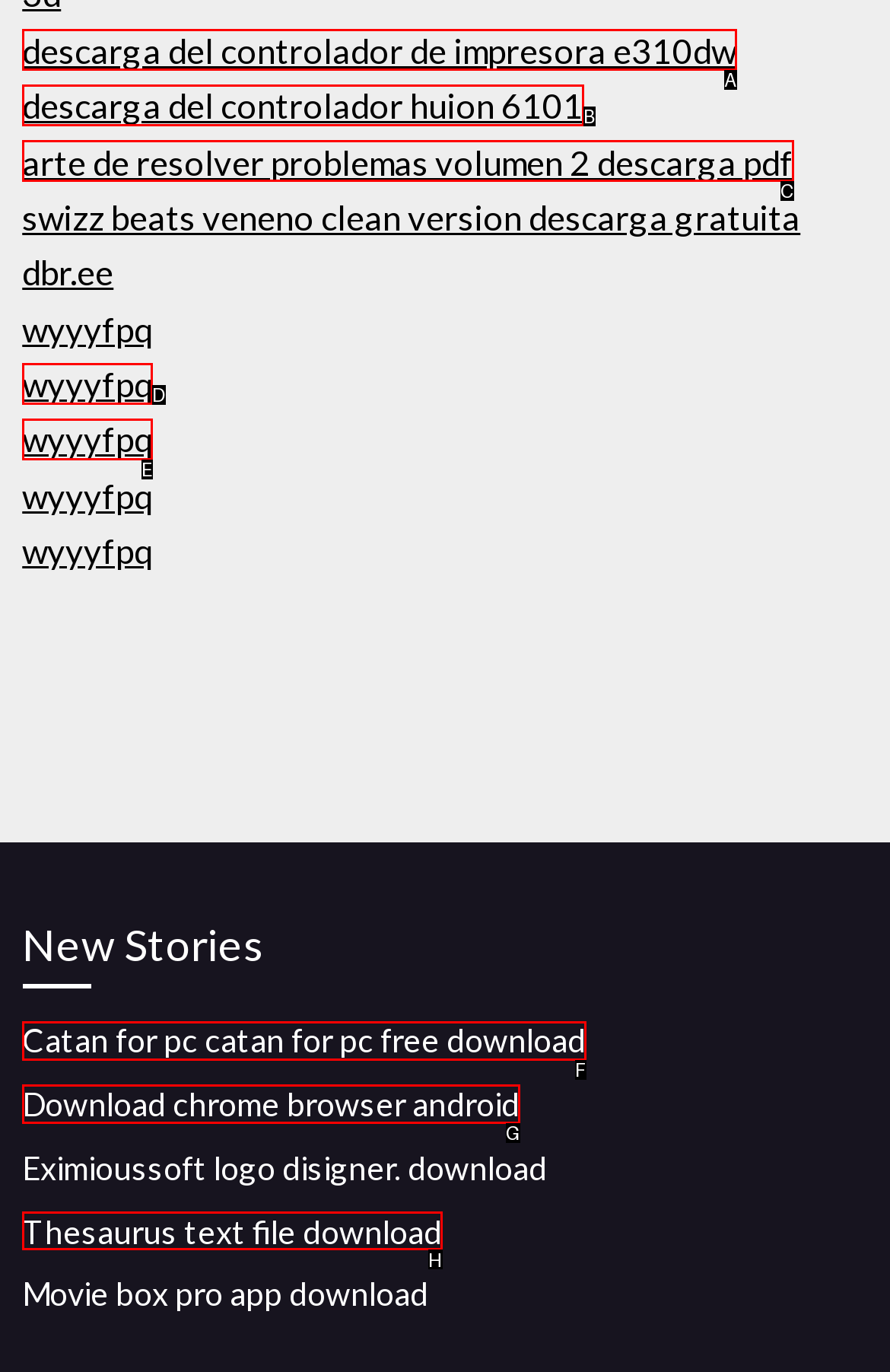Which option should be clicked to complete this task: Get the thesaurus text file
Reply with the letter of the correct choice from the given choices.

H